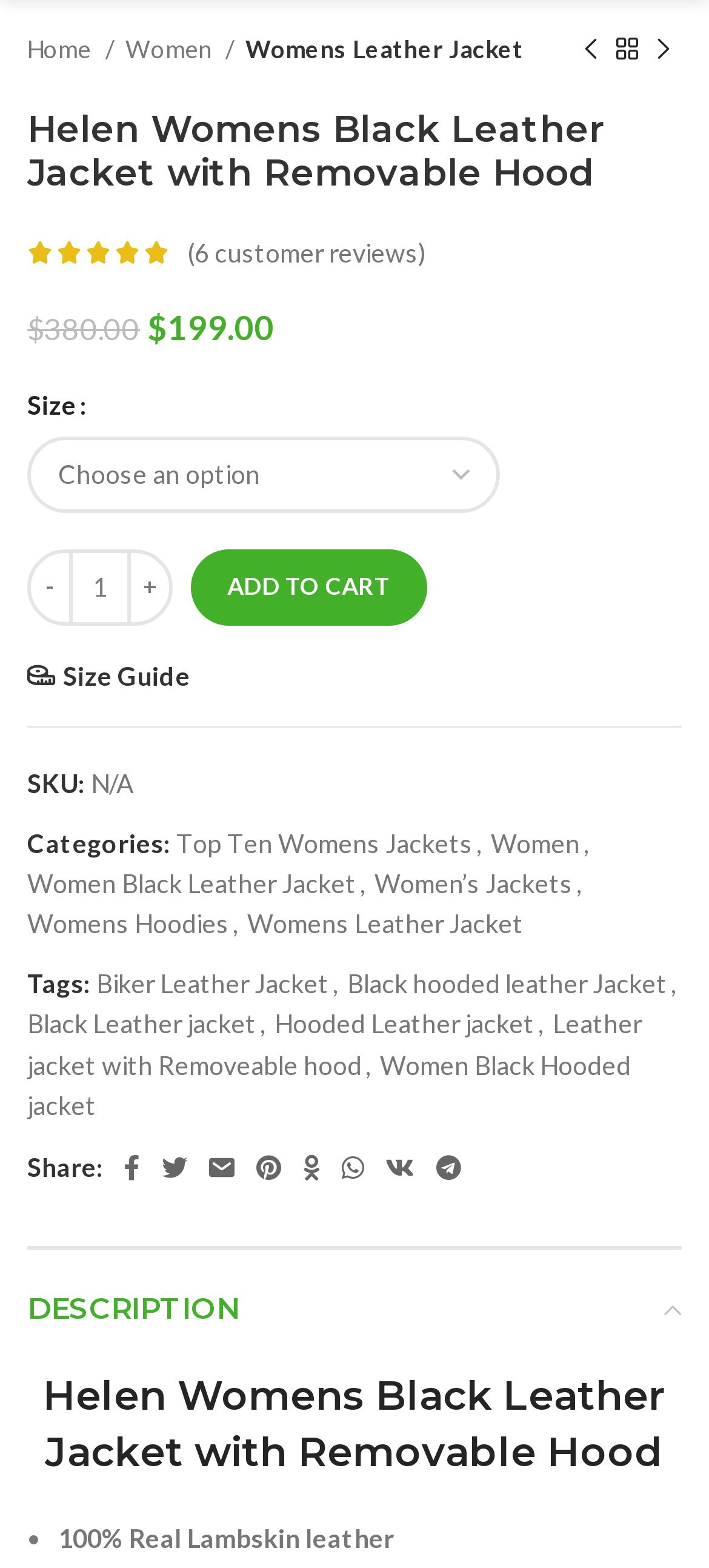Identify the bounding box coordinates of the clickable region necessary to fulfill the following instruction: "View the 'Size Guide'". The bounding box coordinates should be four float numbers between 0 and 1, i.e., [left, top, right, bottom].

[0.038, 0.422, 0.268, 0.44]